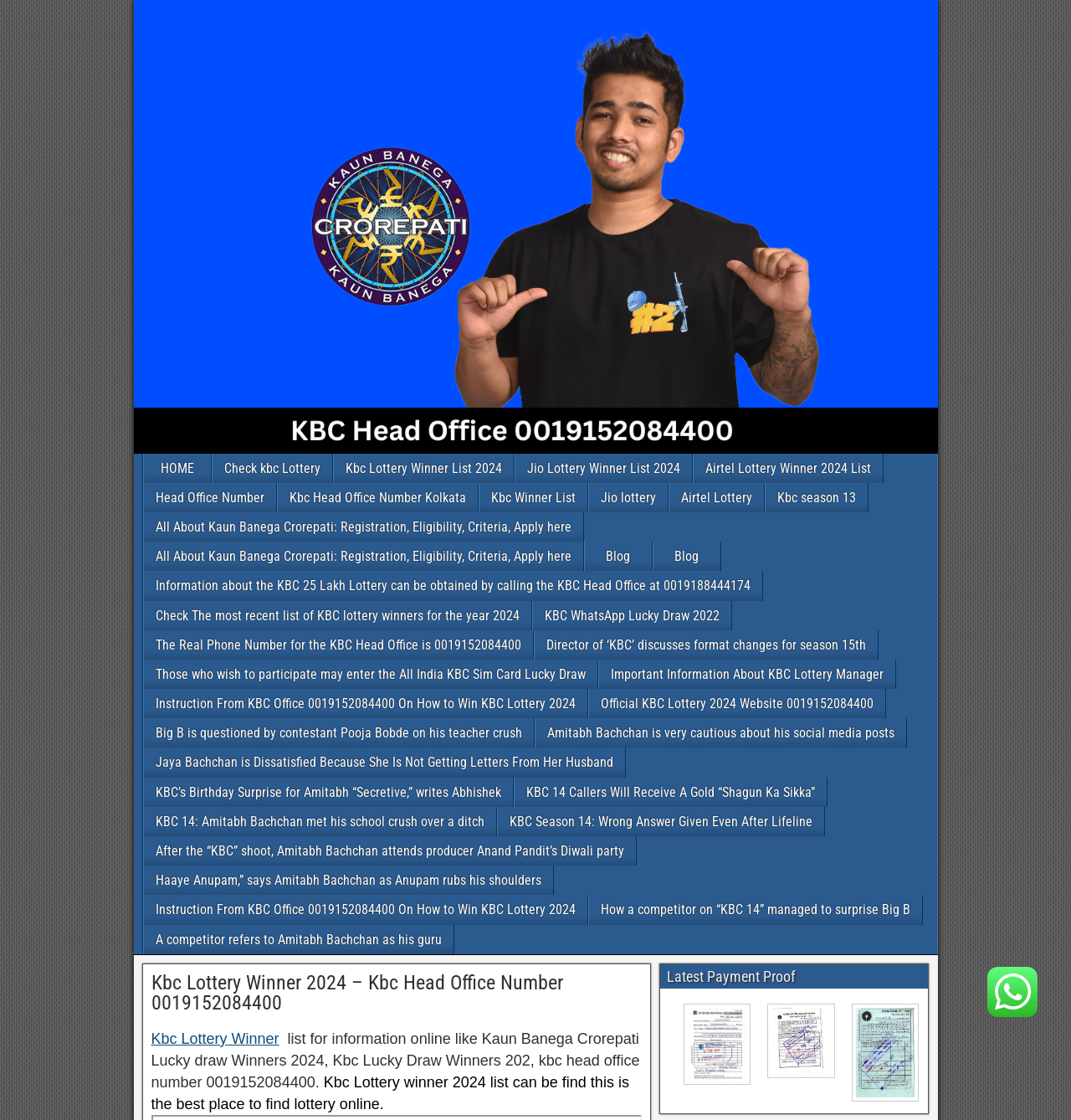What is the name of the TV show discussed on this webpage?
Refer to the image and offer an in-depth and detailed answer to the question.

The webpage has multiple links and headings related to Kaun Banega Crorepati, a popular Indian TV show, which suggests that the webpage is primarily about this show.